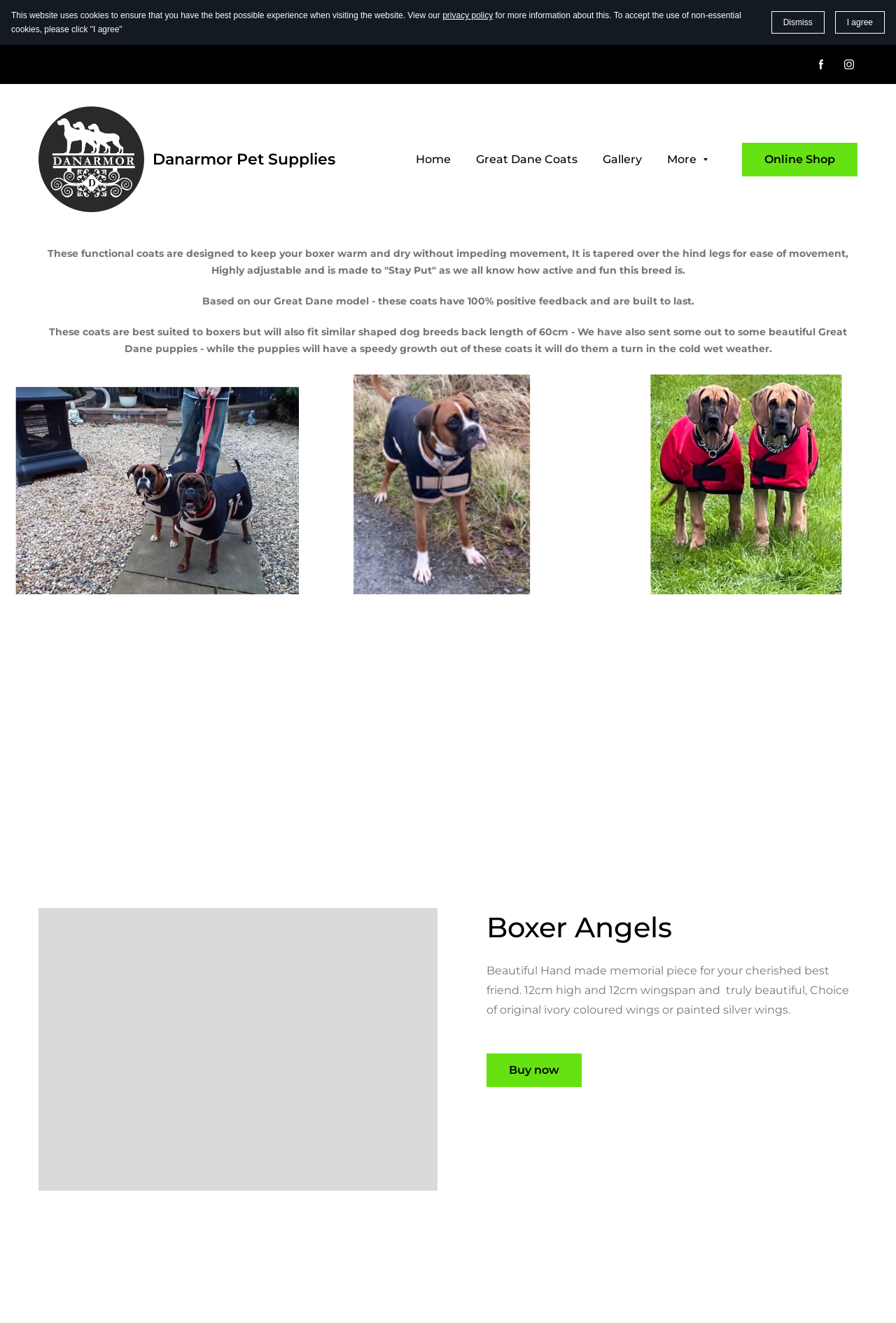Can you specify the bounding box coordinates of the area that needs to be clicked to fulfill the following instruction: "Go to the 'Home' page"?

[0.464, 0.113, 0.503, 0.128]